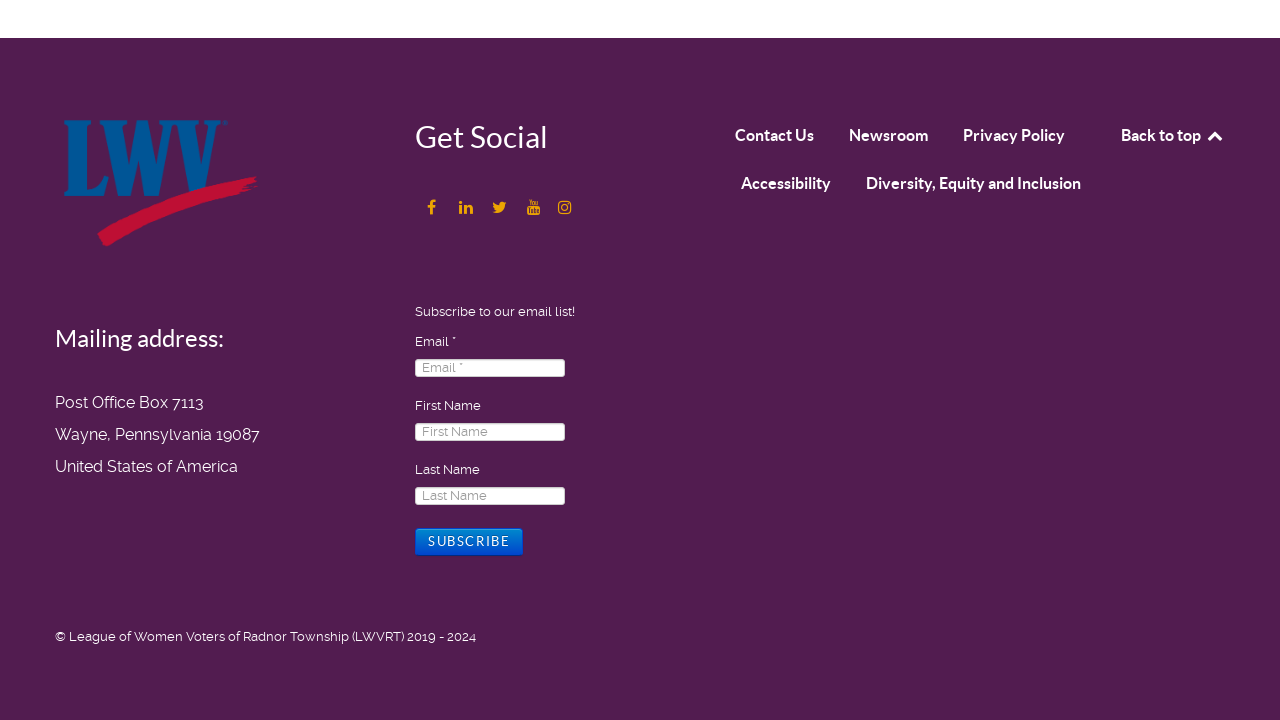Provide your answer to the question using just one word or phrase: How many social media links are available?

5